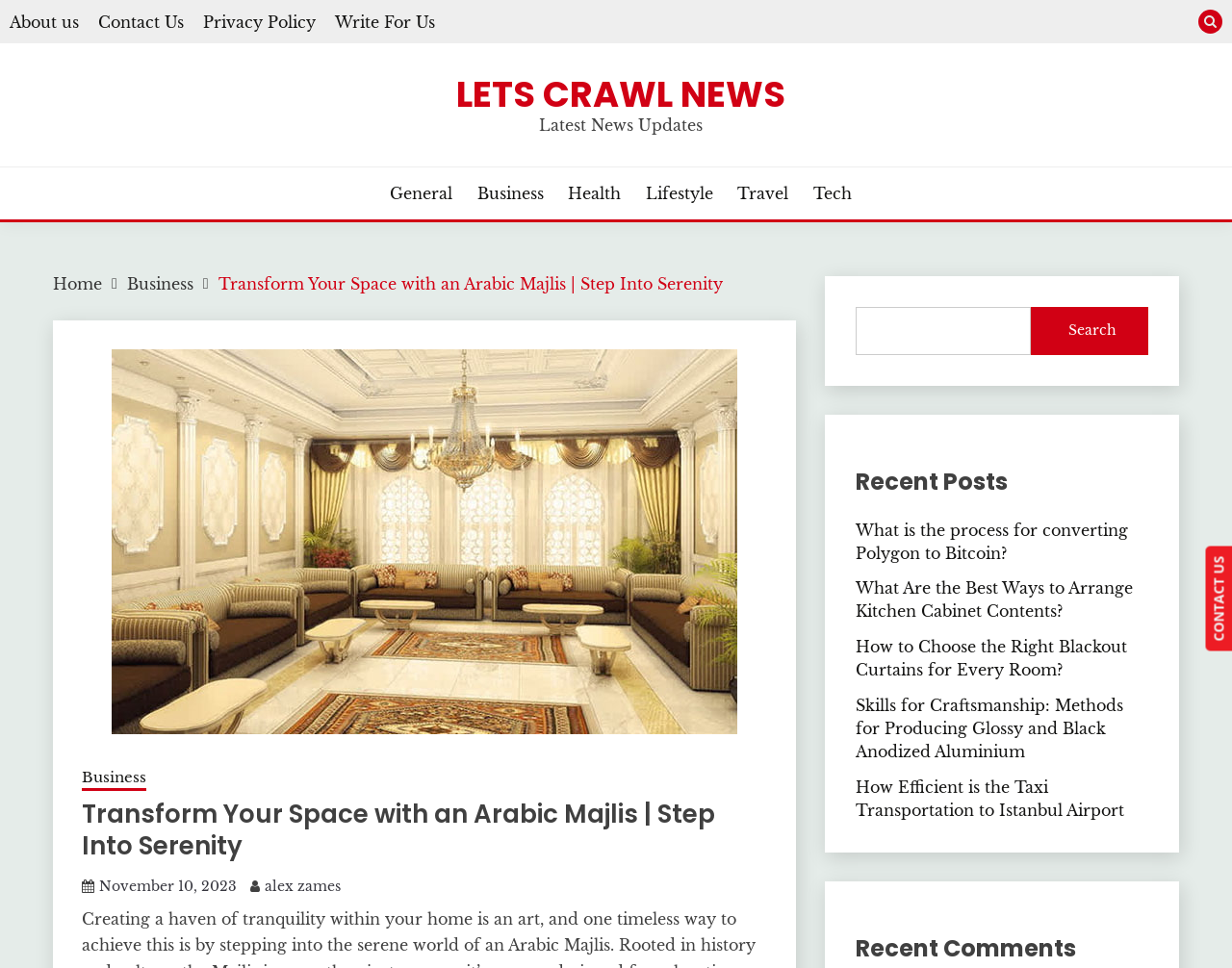Describe all visible elements and their arrangement on the webpage.

This webpage is about creating a serene atmosphere in one's home through the concept of an Arabic Majlis. At the top, there are several links to different sections of the website, including "About us", "Contact Us", "Privacy Policy", and "Write For Us". On the top right, there is a button with a search icon.

Below the top navigation, there is a prominent link to "LETS CRAWL NEWS" and a heading that reads "Latest News Updates". Underneath, there are several links to different news categories, such as "General", "Business", "Health", "Lifestyle", "Travel", and "Tech".

On the left side, there is a navigation section with breadcrumbs, showing the current page's location in the website's hierarchy. Below the breadcrumbs, there is a large figure with an image of an Arabic majlis in Dubai. Above the image, there is a heading that reads "Transform Your Space with an Arabic Majlis | Step Into Serenity".

On the right side, there is a search bar with a search button. Below the search bar, there is a heading that reads "Recent Posts", followed by several links to different articles, including topics such as cryptocurrency, kitchen cabinet arrangement, blackout curtains, anodized aluminum, and taxi transportation.

Further down, there is a heading that reads "Recent Comments". At the bottom right, there is a link to "CONTACT US".